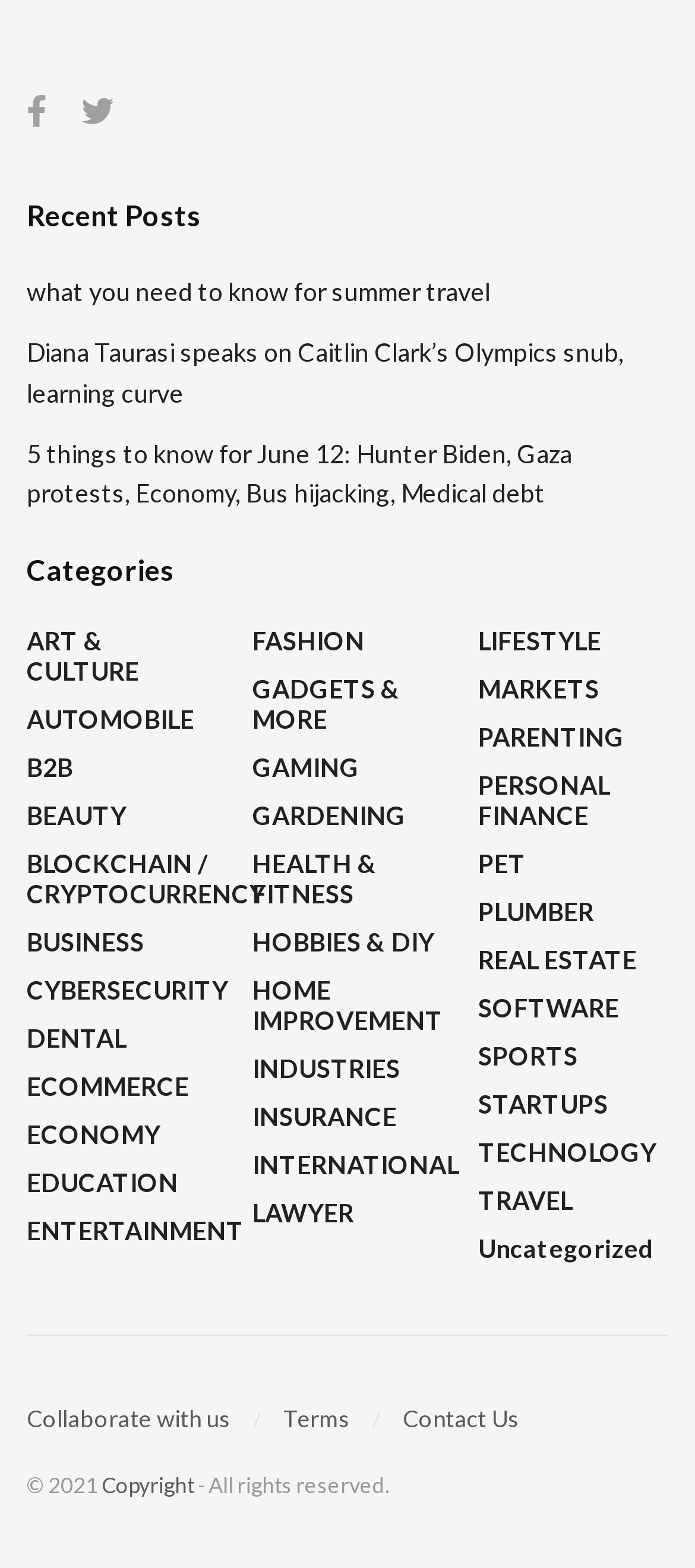Please provide the bounding box coordinate of the region that matches the element description: TECHNOLOGY. Coordinates should be in the format (top-left x, top-left y, bottom-right x, bottom-right y) and all values should be between 0 and 1.

[0.688, 0.725, 0.944, 0.745]